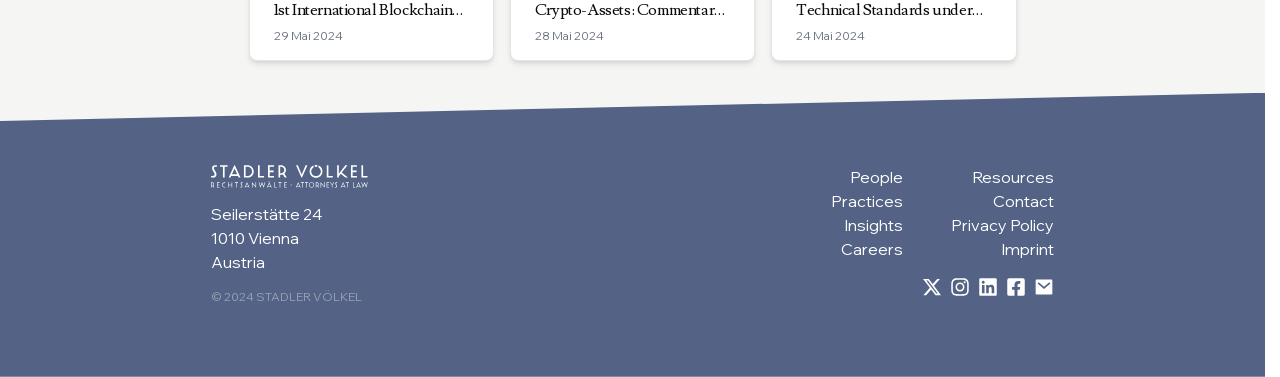From the element description Insights, predict the bounding box coordinates of the UI element. The coordinates must be specified in the format (top-left x, top-left y, bottom-right x, bottom-right y) and should be within the 0 to 1 range.

[0.659, 0.564, 0.706, 0.628]